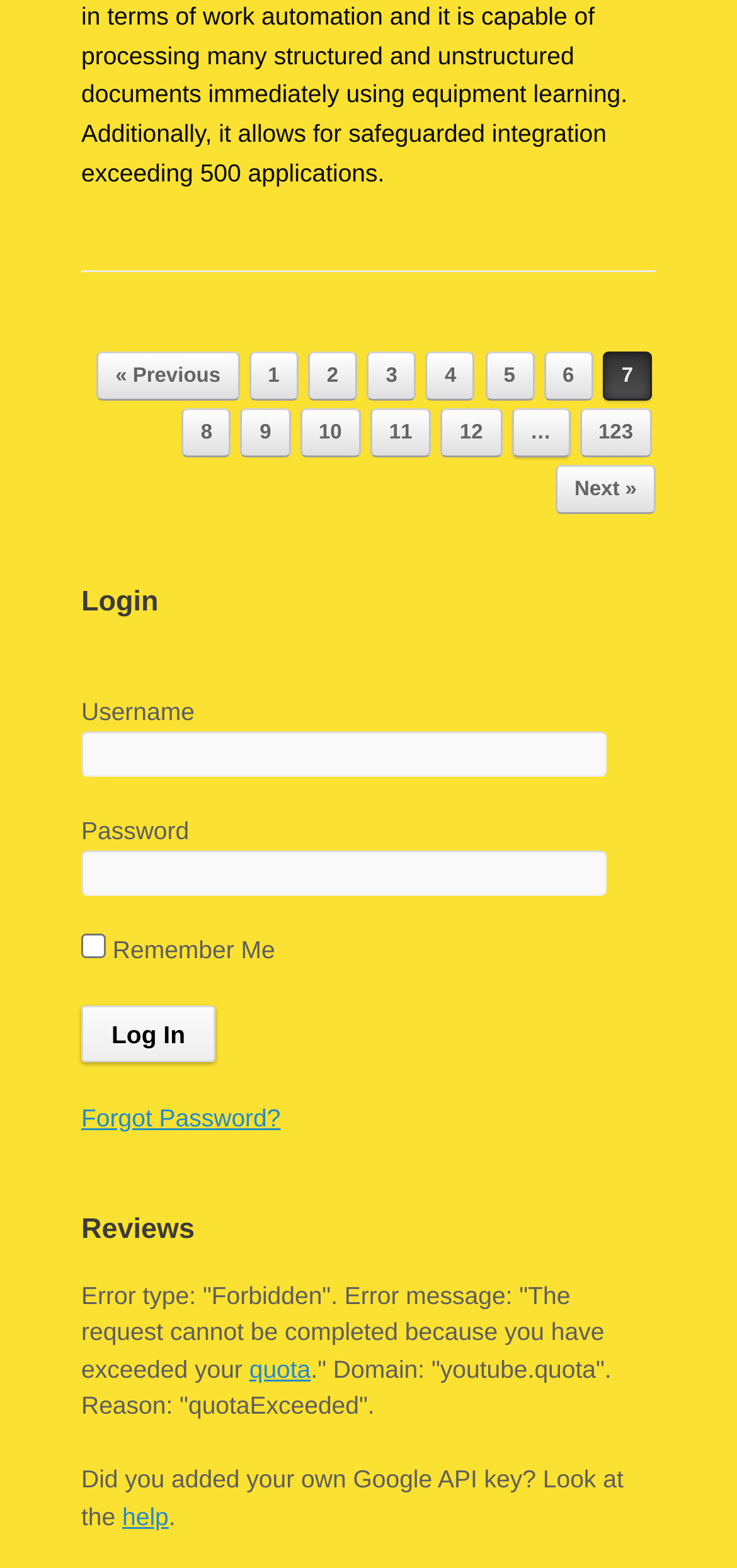Identify the bounding box for the UI element described as: "« Previous". Ensure the coordinates are four float numbers between 0 and 1, formatted as [left, top, right, bottom].

[0.131, 0.224, 0.325, 0.255]